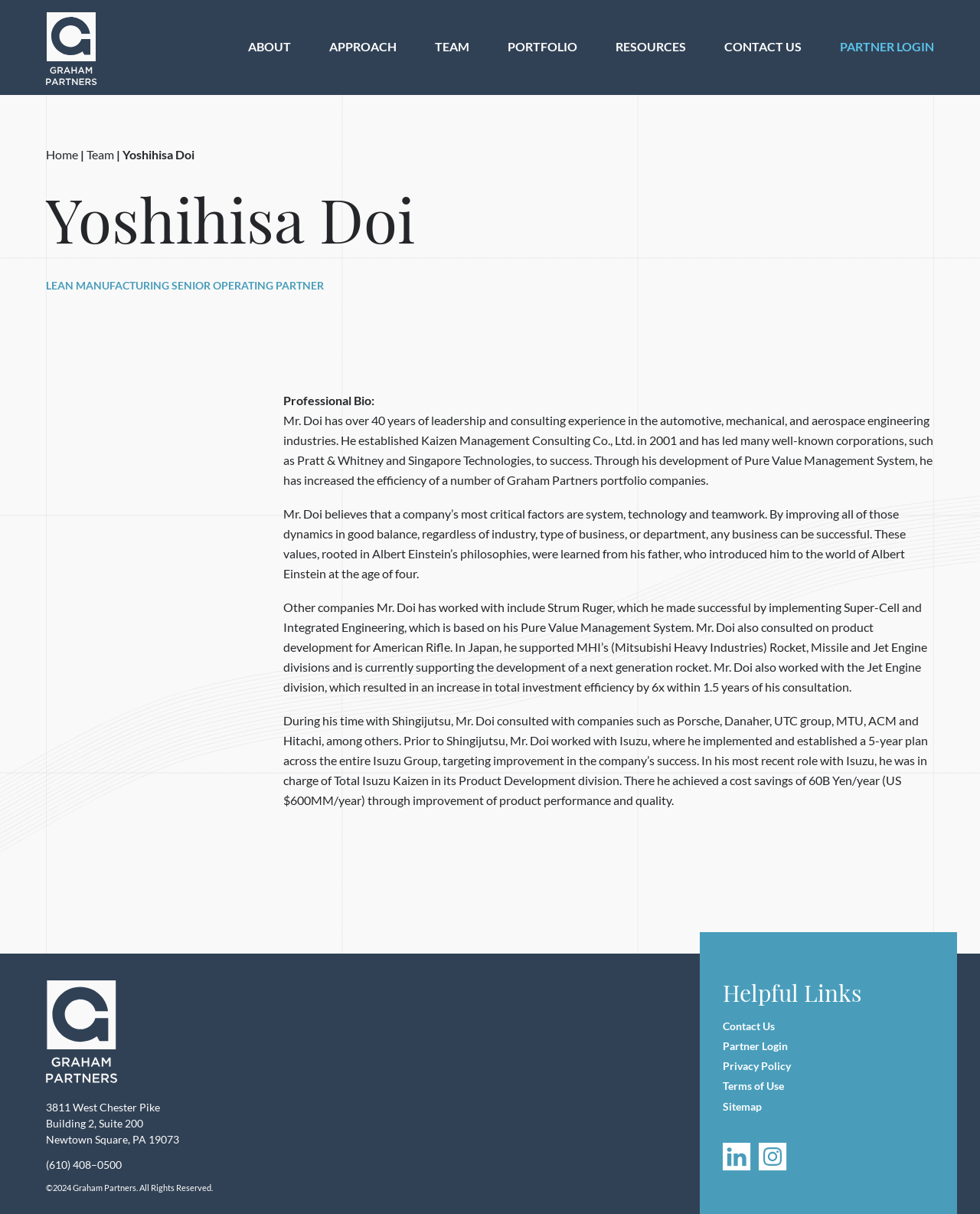Determine the bounding box coordinates for the element that should be clicked to follow this instruction: "View Yoshihisa Doi's professional bio". The coordinates should be given as four float numbers between 0 and 1, in the format [left, top, right, bottom].

[0.289, 0.34, 0.952, 0.401]